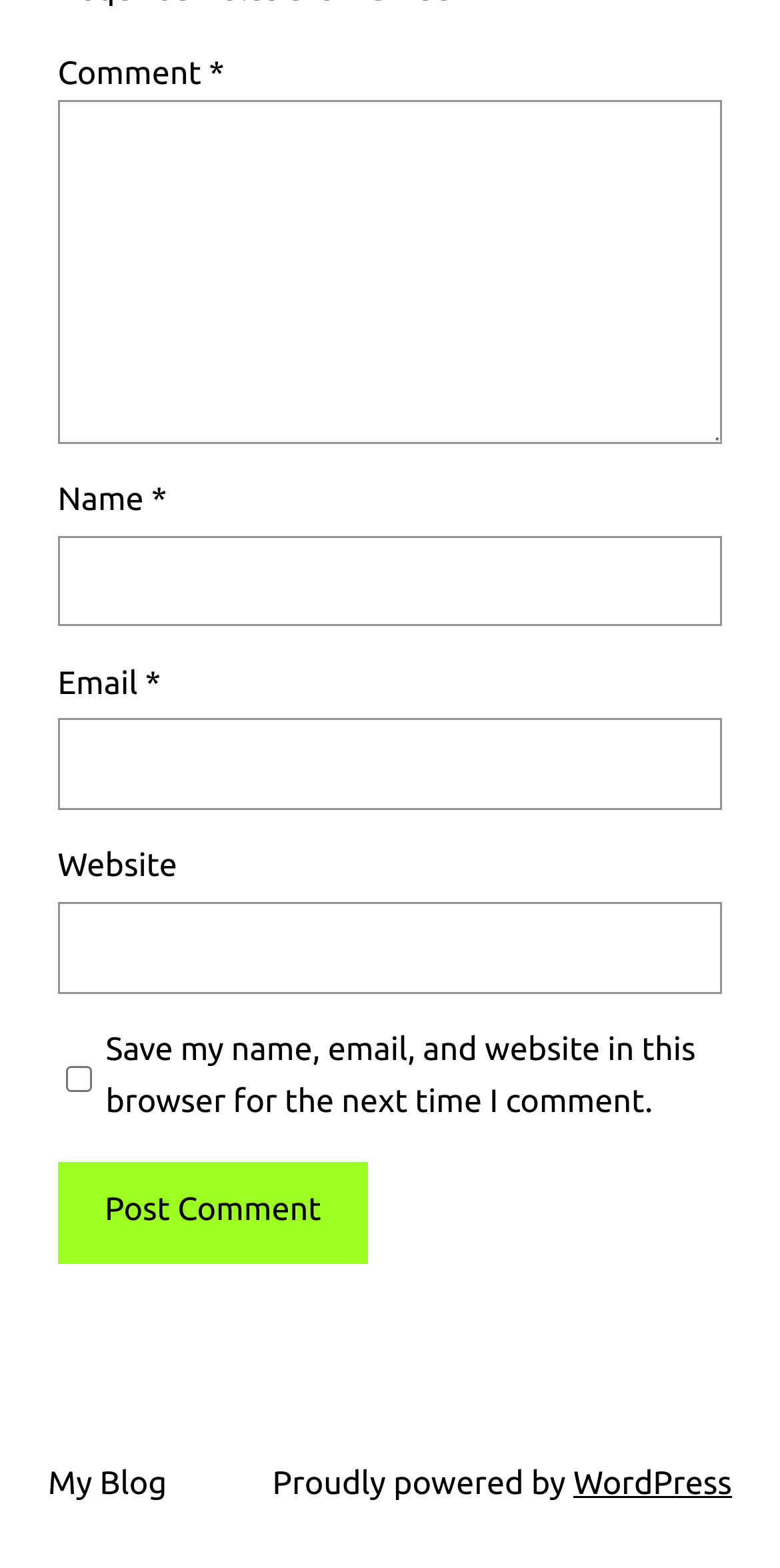Give the bounding box coordinates for the element described by: "parent_node: Email * aria-describedby="email-notes" name="email"".

[0.074, 0.459, 0.926, 0.517]